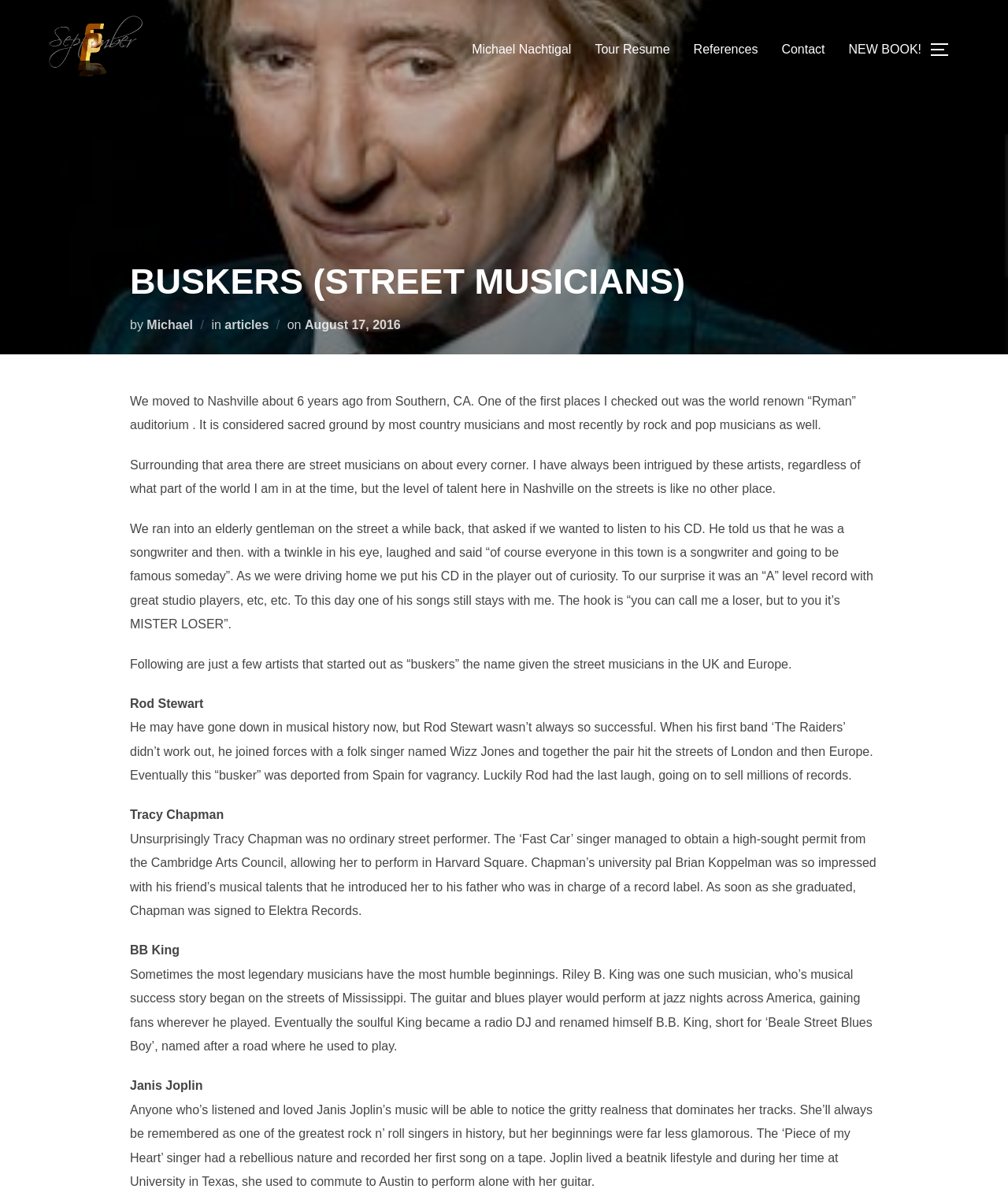What is the name of the auditorium mentioned in the text?
Can you offer a detailed and complete answer to this question?

The text mentions that the author checked out the world-renowned 'Ryman' auditorium, which is considered sacred ground by most country musicians and rock and pop musicians.